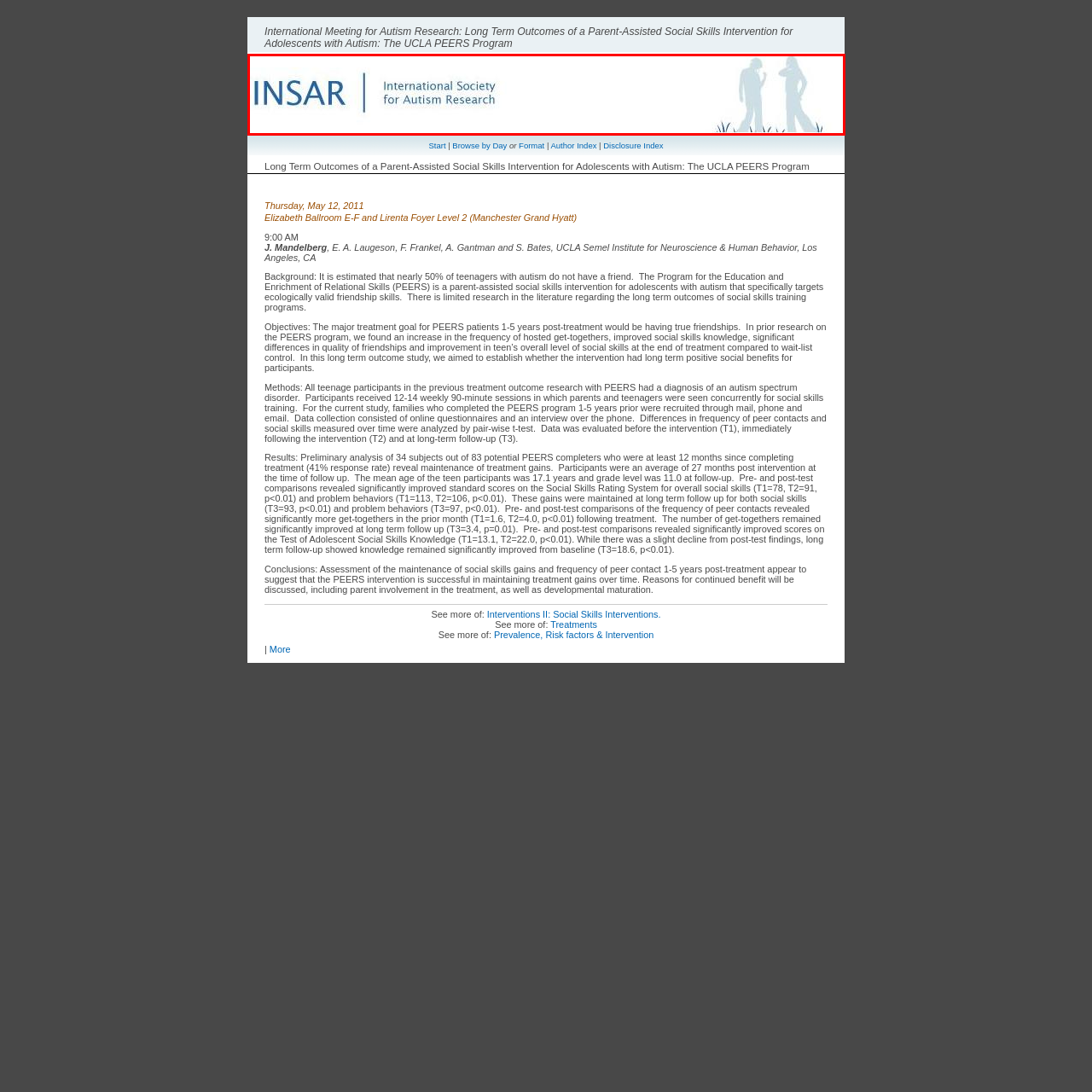Study the area of the image outlined in red and respond to the following question with as much detail as possible: What is the focus of the International Meeting for Autism Research?

According to the caption, the International Meeting for Autism Research focuses on long-term outcomes and interventions for adolescents with autism, specifically the UCLA PEERS program, which suggests that the meeting's primary focus is on these aspects.